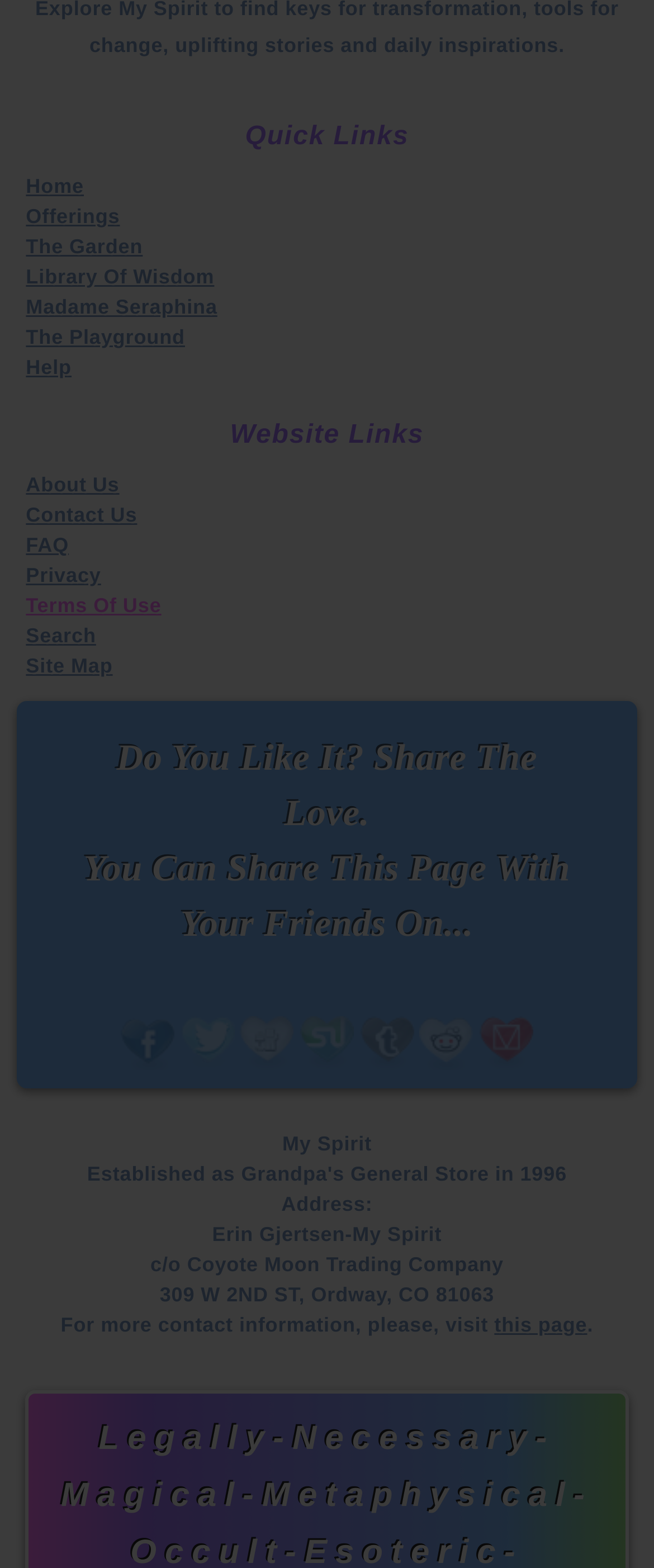What is the name of the company associated with the website?
Answer the question with a single word or phrase derived from the image.

Coyote Moon Trading Company